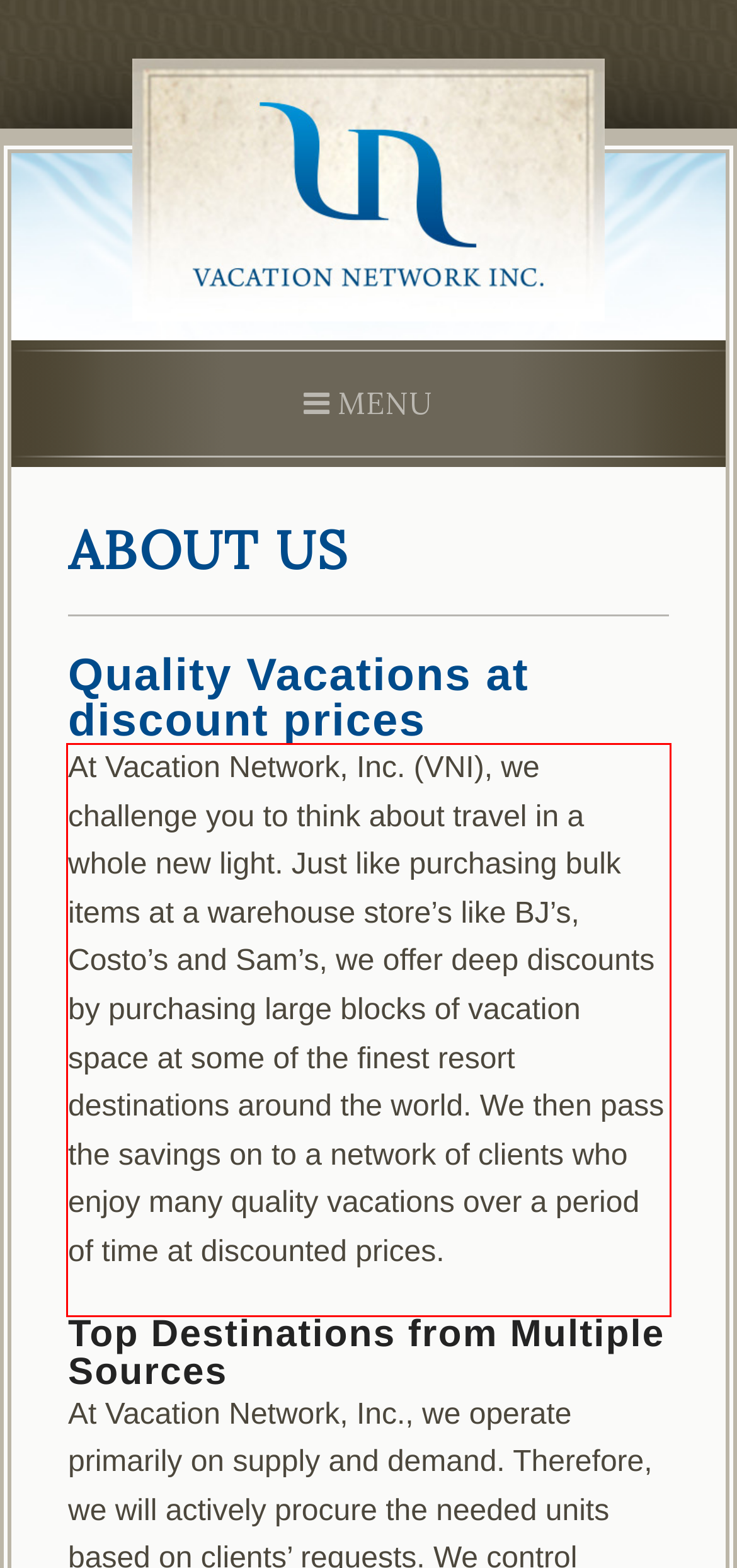Given a screenshot of a webpage containing a red rectangle bounding box, extract and provide the text content found within the red bounding box.

At Vacation Network, Inc. (VNI), we challenge you to think about travel in a whole new light. Just like purchasing bulk items at a warehouse store’s like BJ’s, Costo’s and Sam’s, we offer deep discounts by purchasing large blocks of vacation space at some of the finest resort destinations around the world. We then pass the savings on to a network of clients who enjoy many quality vacations over a period of time at discounted prices.